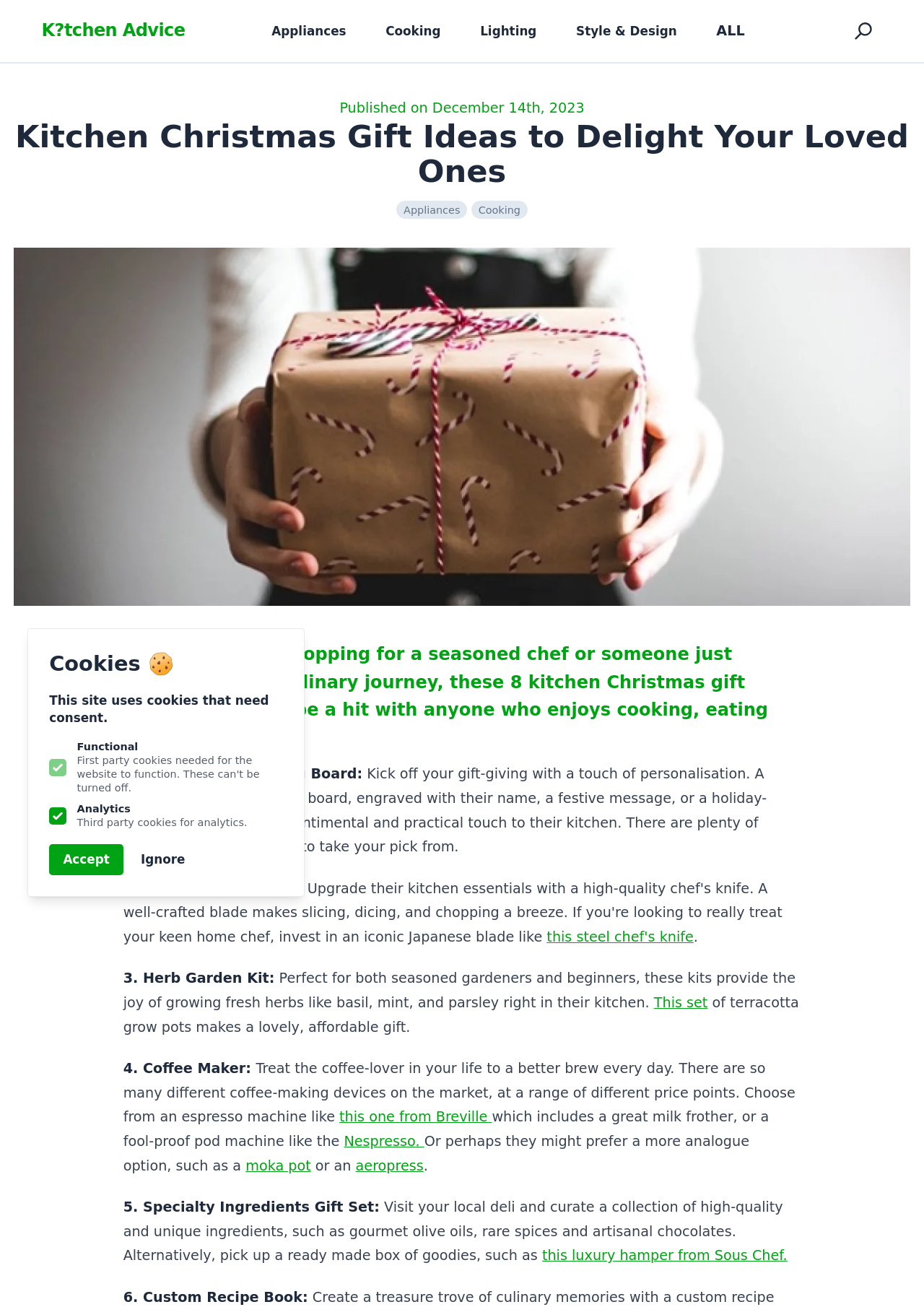Provide a brief response to the question below using a single word or phrase: 
What is the purpose of the herb garden kit?

growing fresh herbs